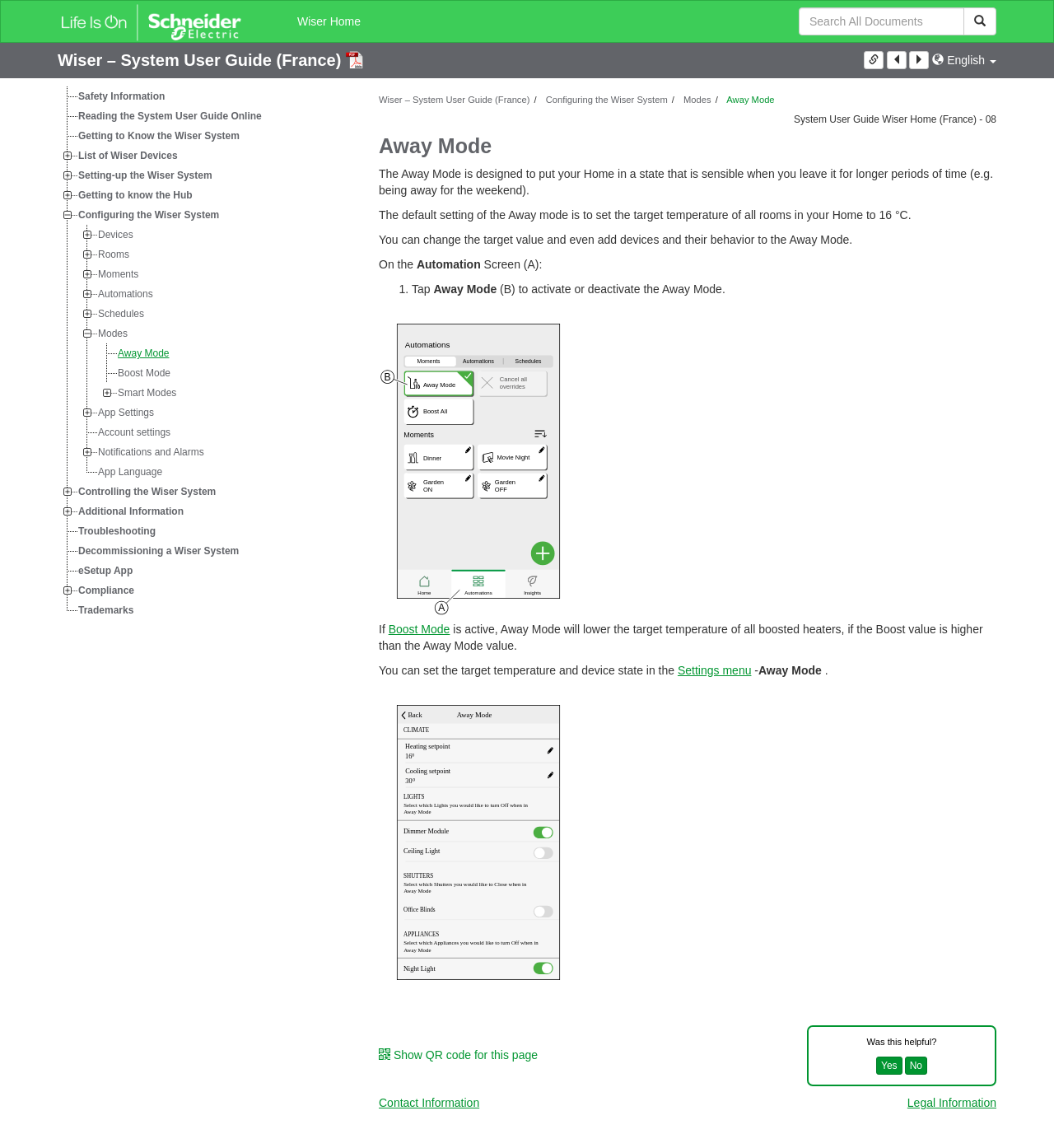What is the purpose of the 'Configuring the Wiser System' section?
Give a one-word or short phrase answer based on the image.

Configure Wiser System